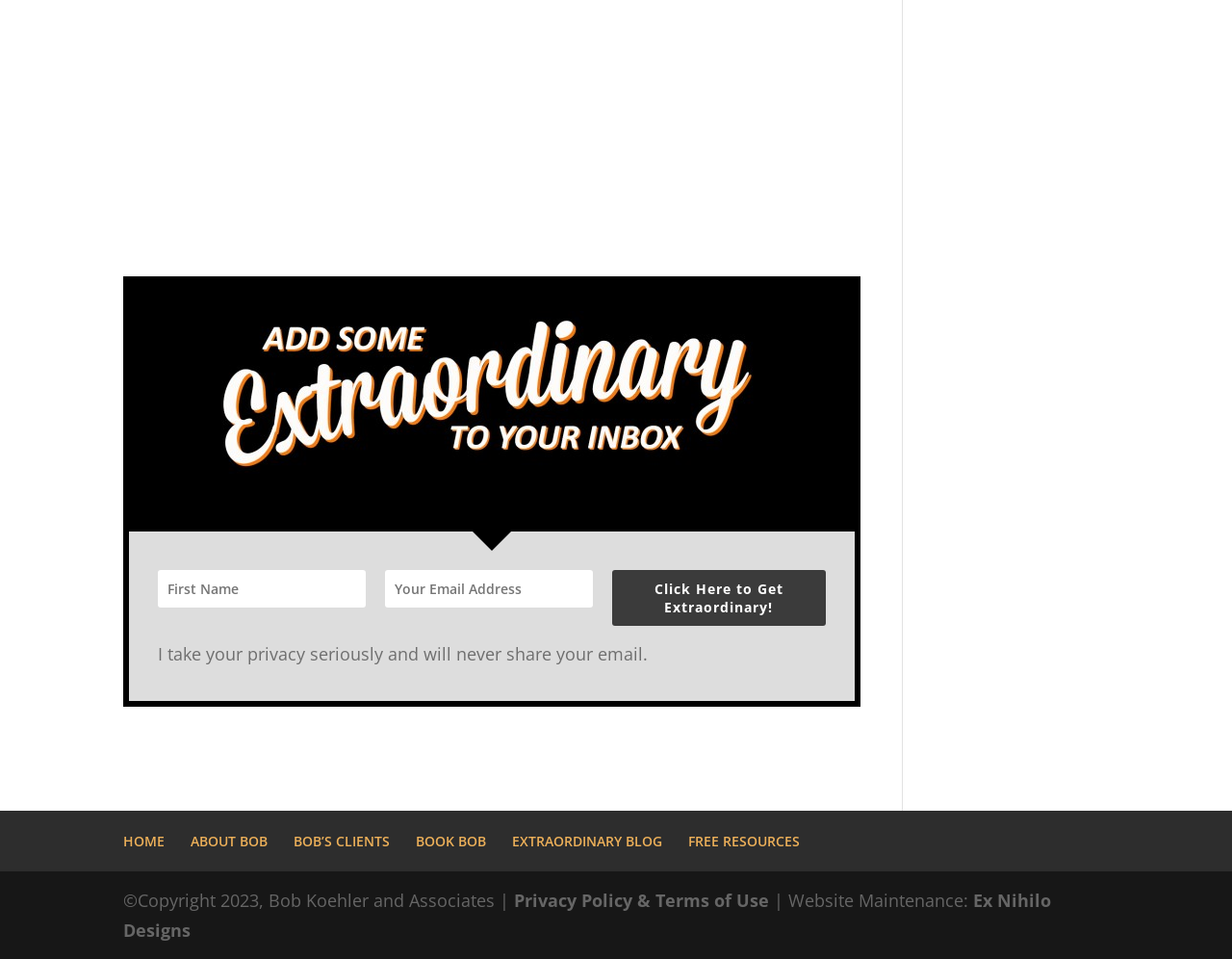Please find the bounding box coordinates for the clickable element needed to perform this instruction: "Visit the home page".

[0.1, 0.868, 0.134, 0.887]